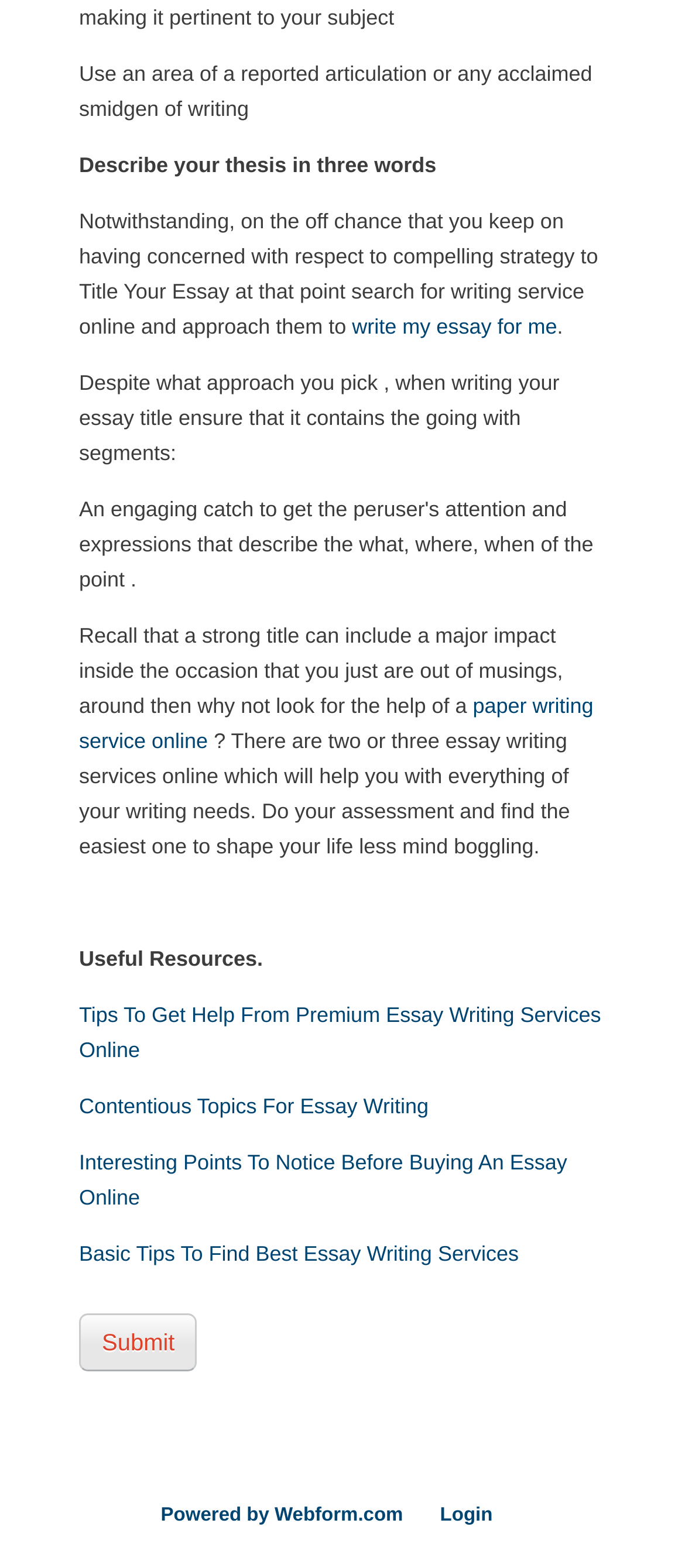Please locate the bounding box coordinates of the element that needs to be clicked to achieve the following instruction: "Go back to top". The coordinates should be four float numbers between 0 and 1, i.e., [left, top, right, bottom].

None